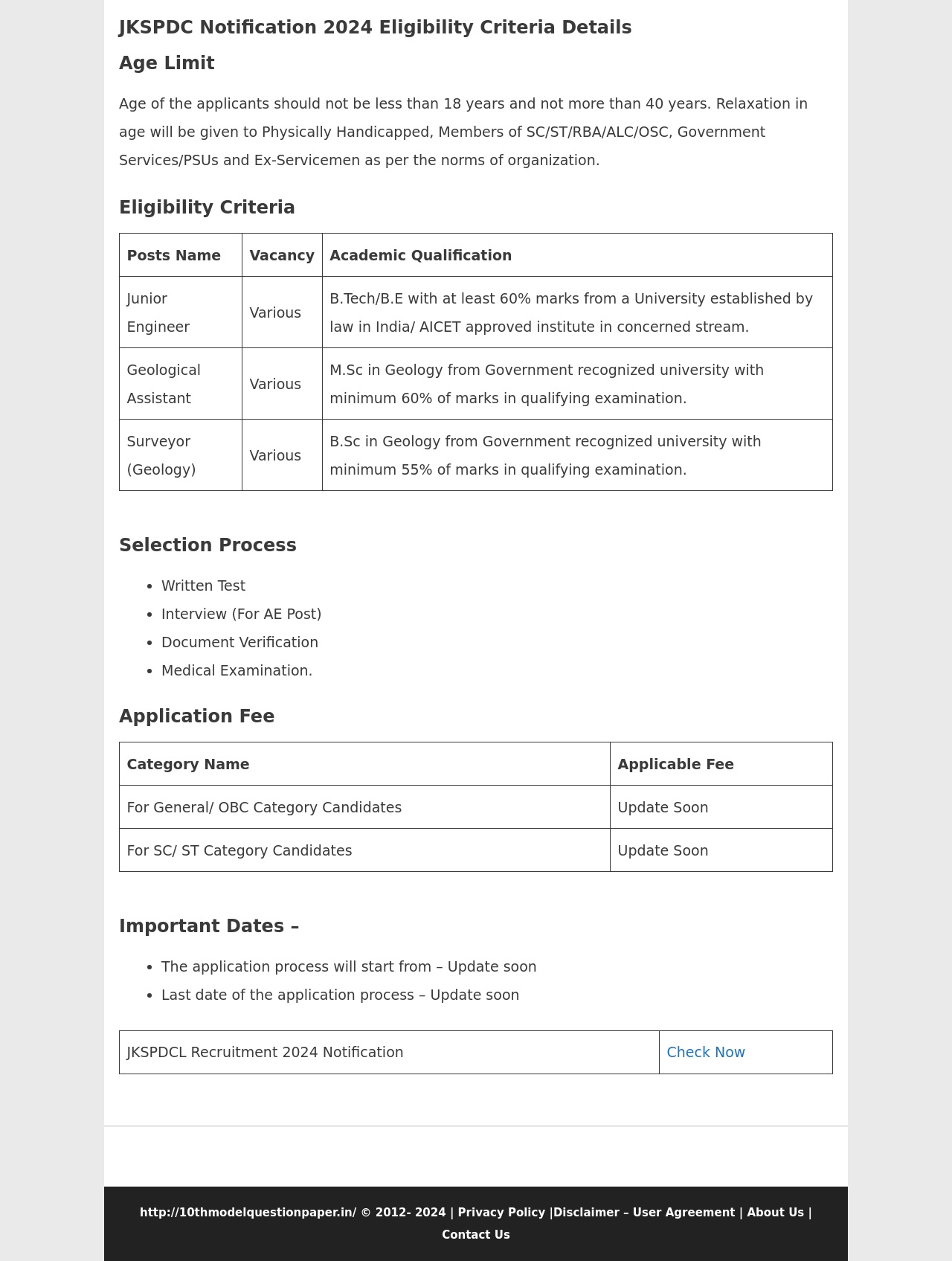What is the selection process for the recruitment?
Please use the image to provide an in-depth answer to the question.

The selection process is mentioned in the 'Selection Process' section of the webpage, which includes four stages: Written Test, Interview (only for AE Post), Document Verification, and Medical Examination.